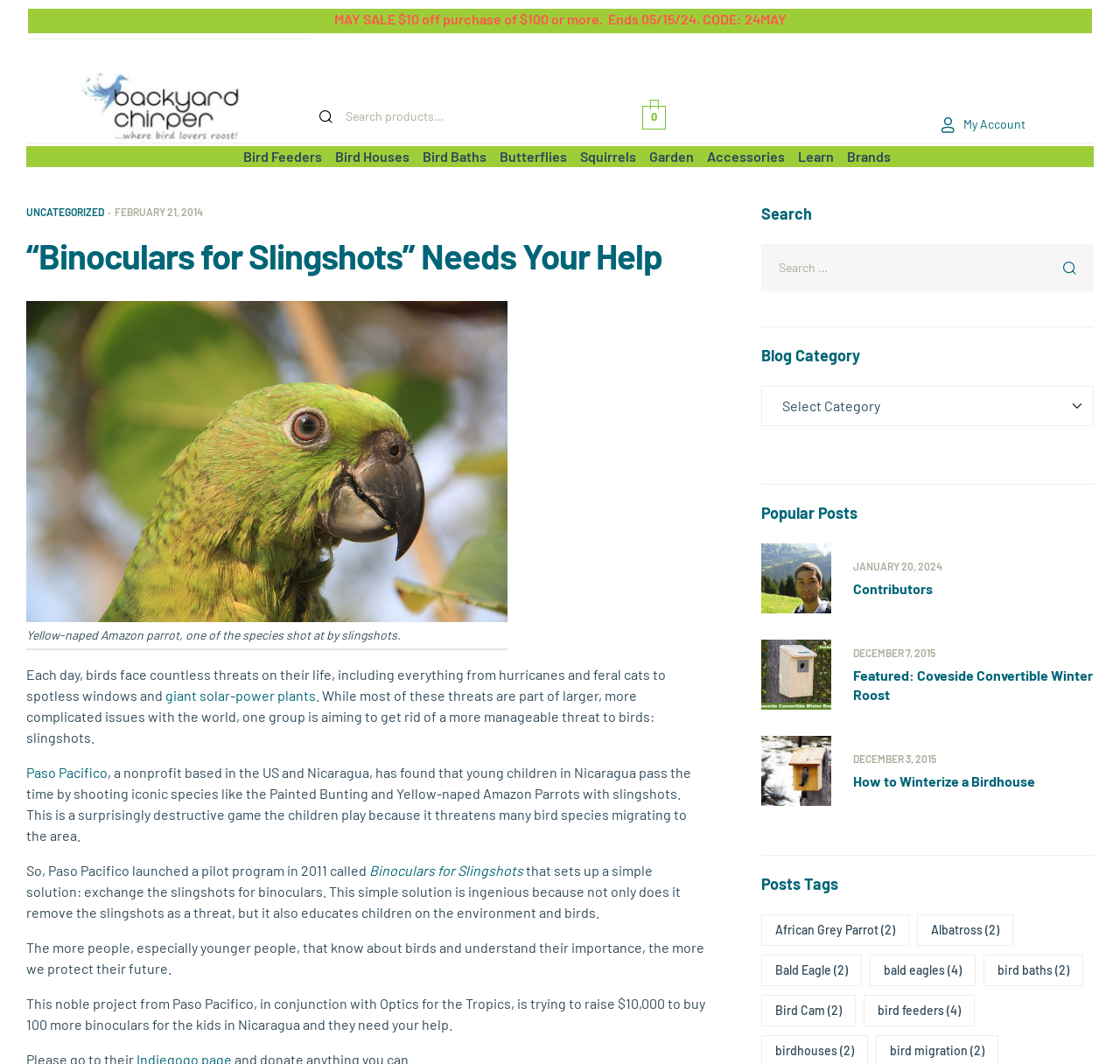Answer the question with a single word or phrase: 
What is the name of the nonprofit organization mentioned?

Paso Pacifico